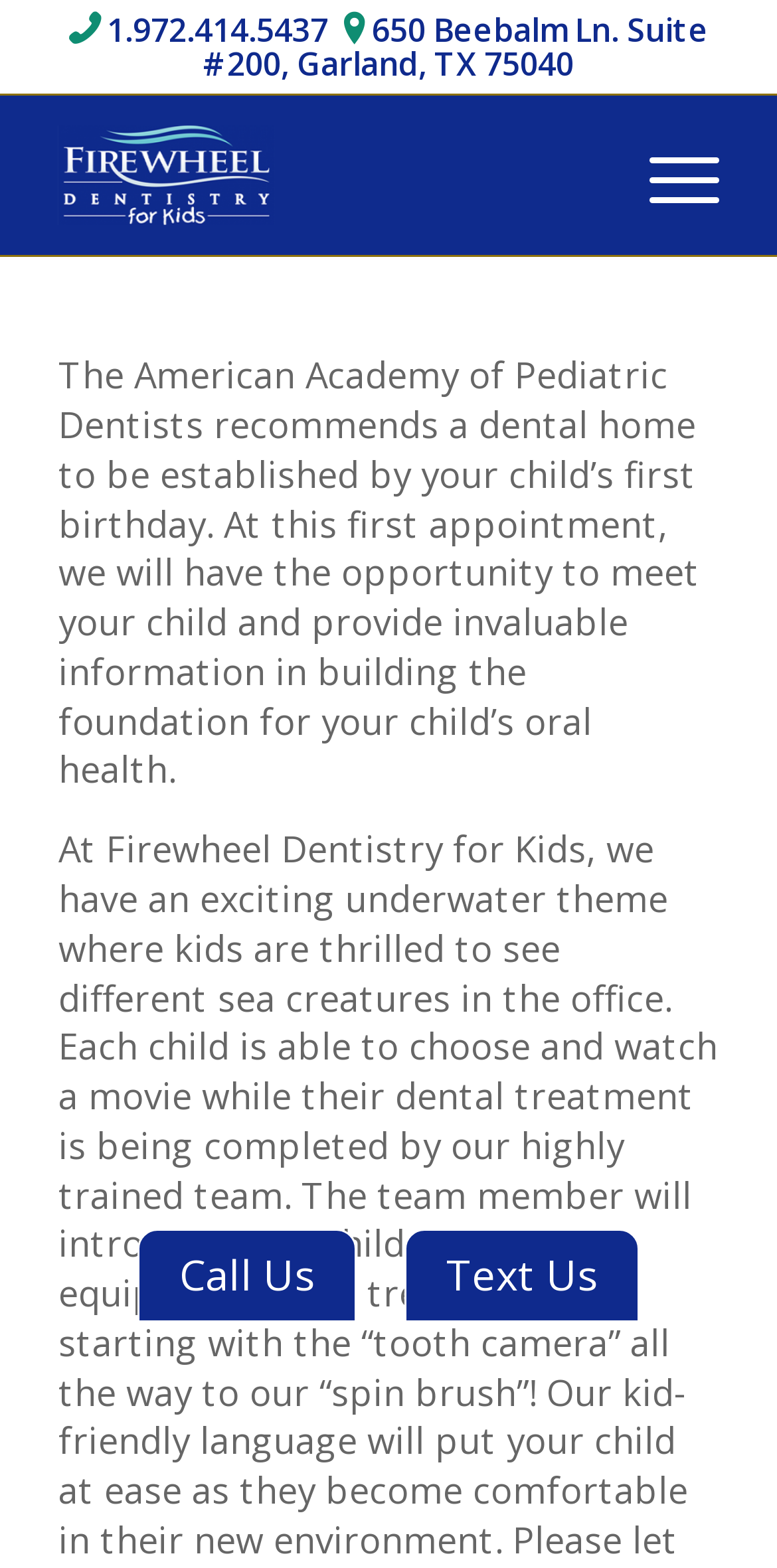Find the bounding box coordinates of the UI element according to this description: "Menu".

[0.784, 0.061, 0.925, 0.163]